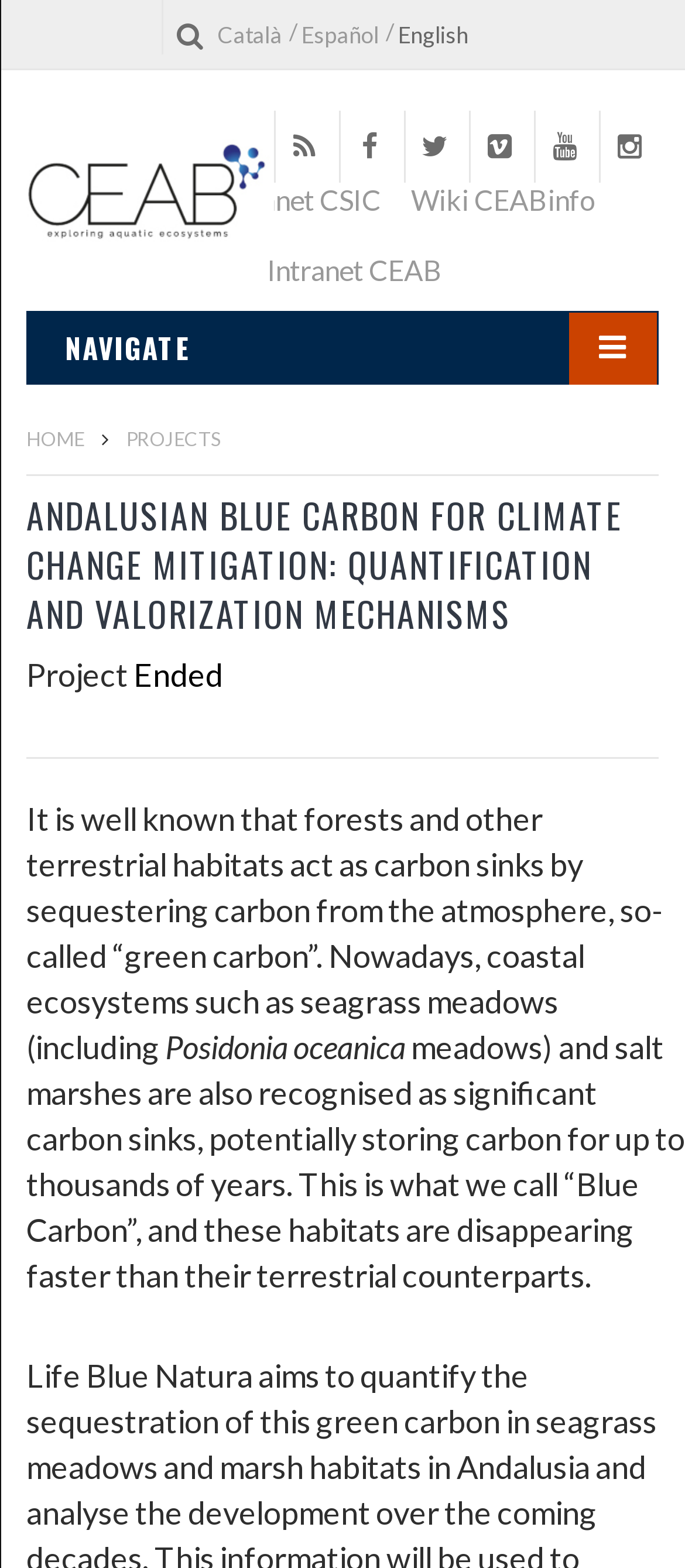Pinpoint the bounding box coordinates of the area that should be clicked to complete the following instruction: "Search". The coordinates must be given as four float numbers between 0 and 1, i.e., [left, top, right, bottom].

[0.237, 0.001, 0.317, 0.048]